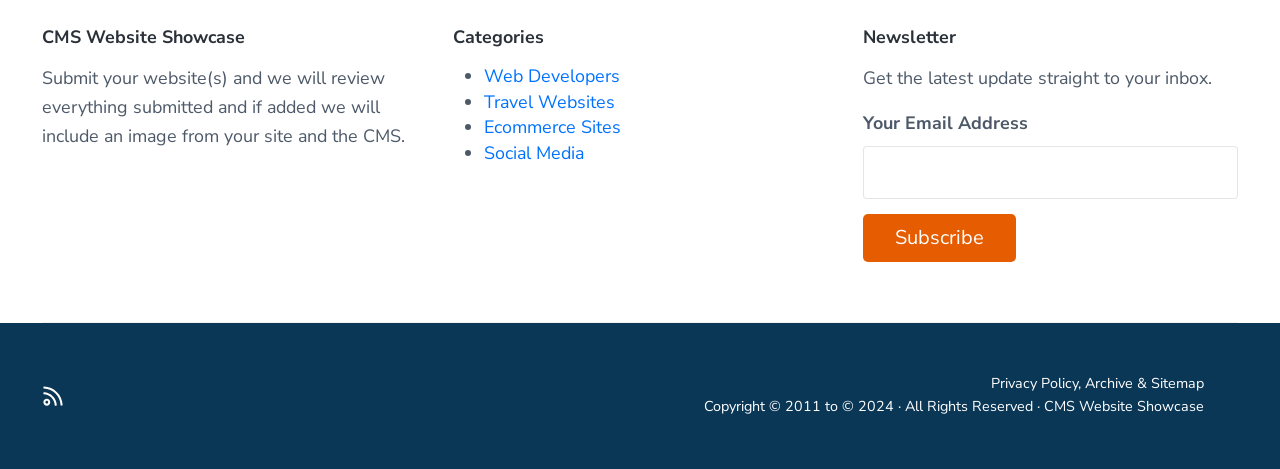Please identify the bounding box coordinates of the region to click in order to complete the given instruction: "Explore the archive and sitemap". The coordinates should be four float numbers between 0 and 1, i.e., [left, top, right, bottom].

[0.848, 0.798, 0.941, 0.839]